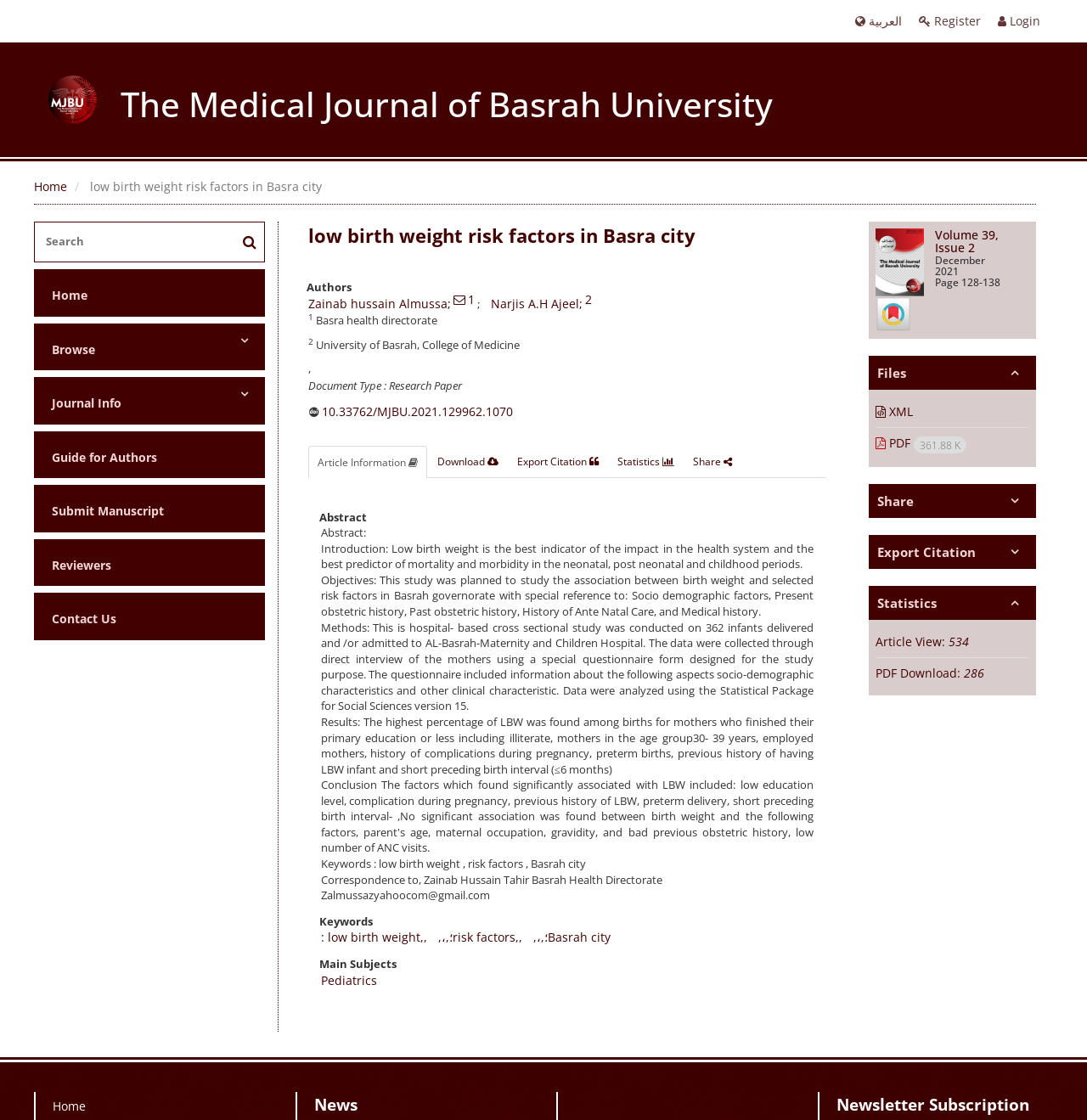Please find the bounding box coordinates of the clickable region needed to complete the following instruction: "download the article". The bounding box coordinates must consist of four float numbers between 0 and 1, i.e., [left, top, right, bottom].

[0.394, 0.398, 0.466, 0.426]